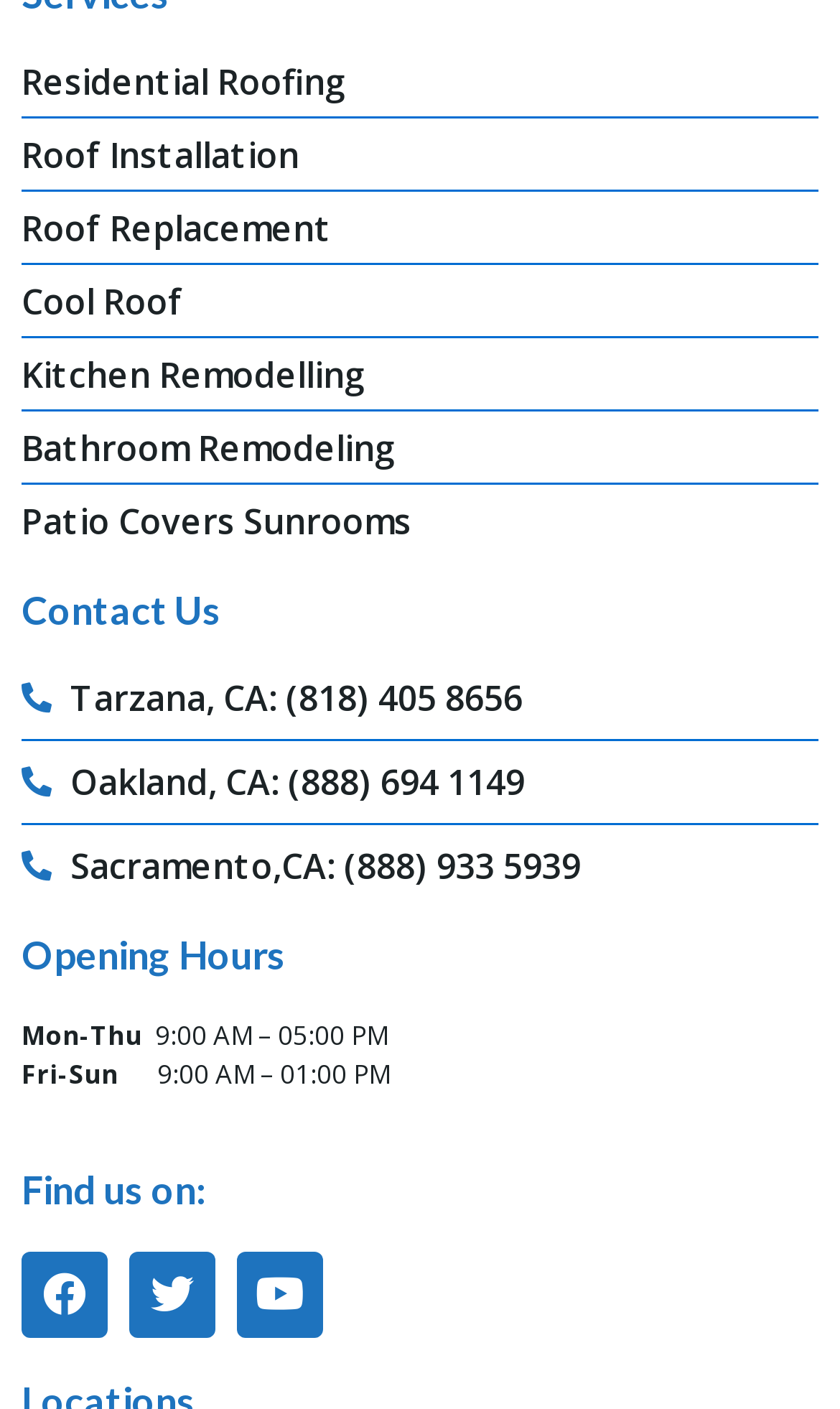Find the bounding box coordinates of the element to click in order to complete this instruction: "Click on Residential Roofing". The bounding box coordinates must be four float numbers between 0 and 1, denoted as [left, top, right, bottom].

[0.026, 0.04, 0.974, 0.077]